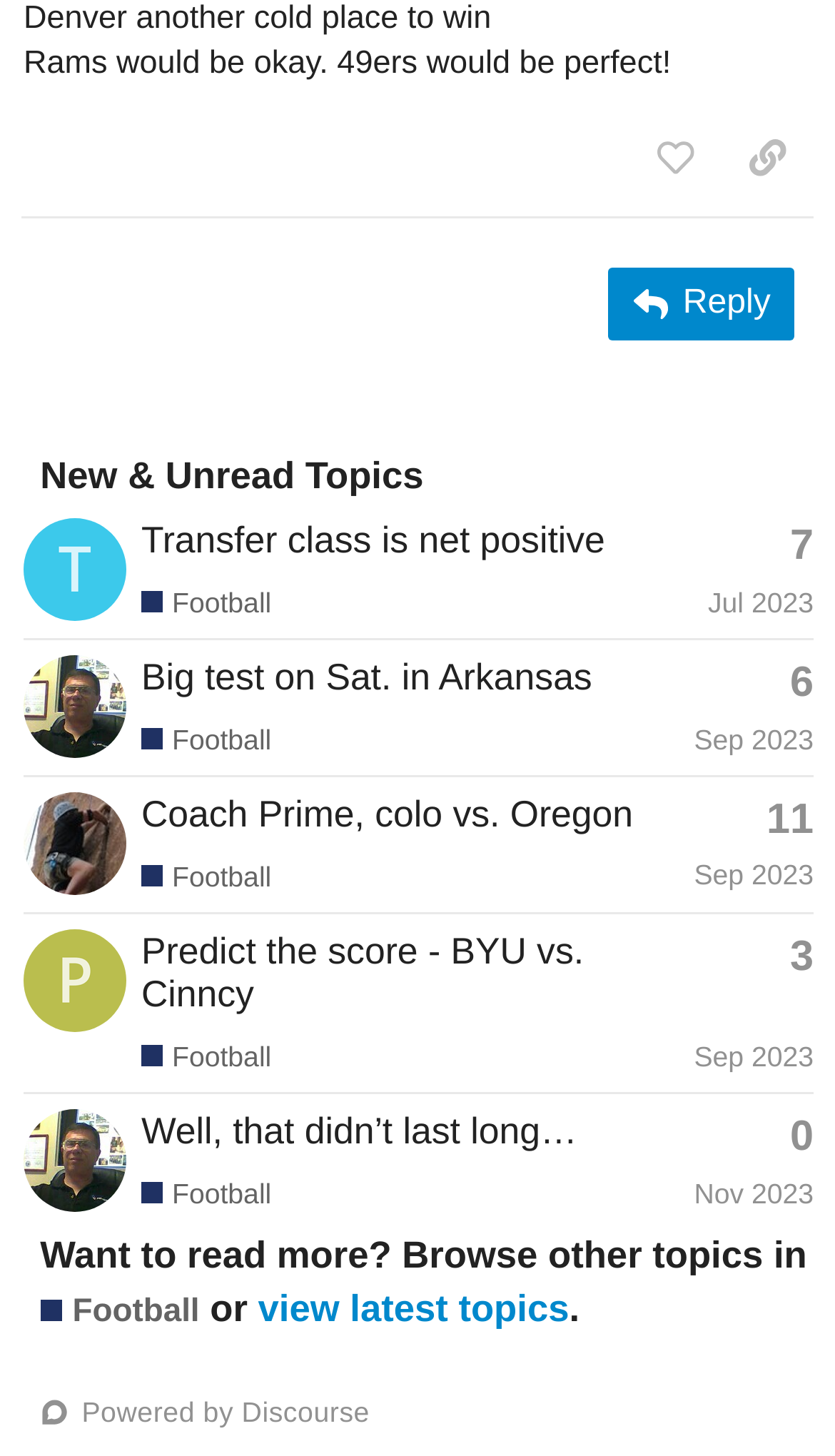What is the name of the user who posted the topic 'Well, that didn’t last long…'?
Carefully examine the image and provide a detailed answer to the question.

I can see that the user who posted the topic 'Well, that didn’t last long…' is 'grasshopper' because the link 'grasshopper's profile, latest poster' is present in the gridcell of that topic.